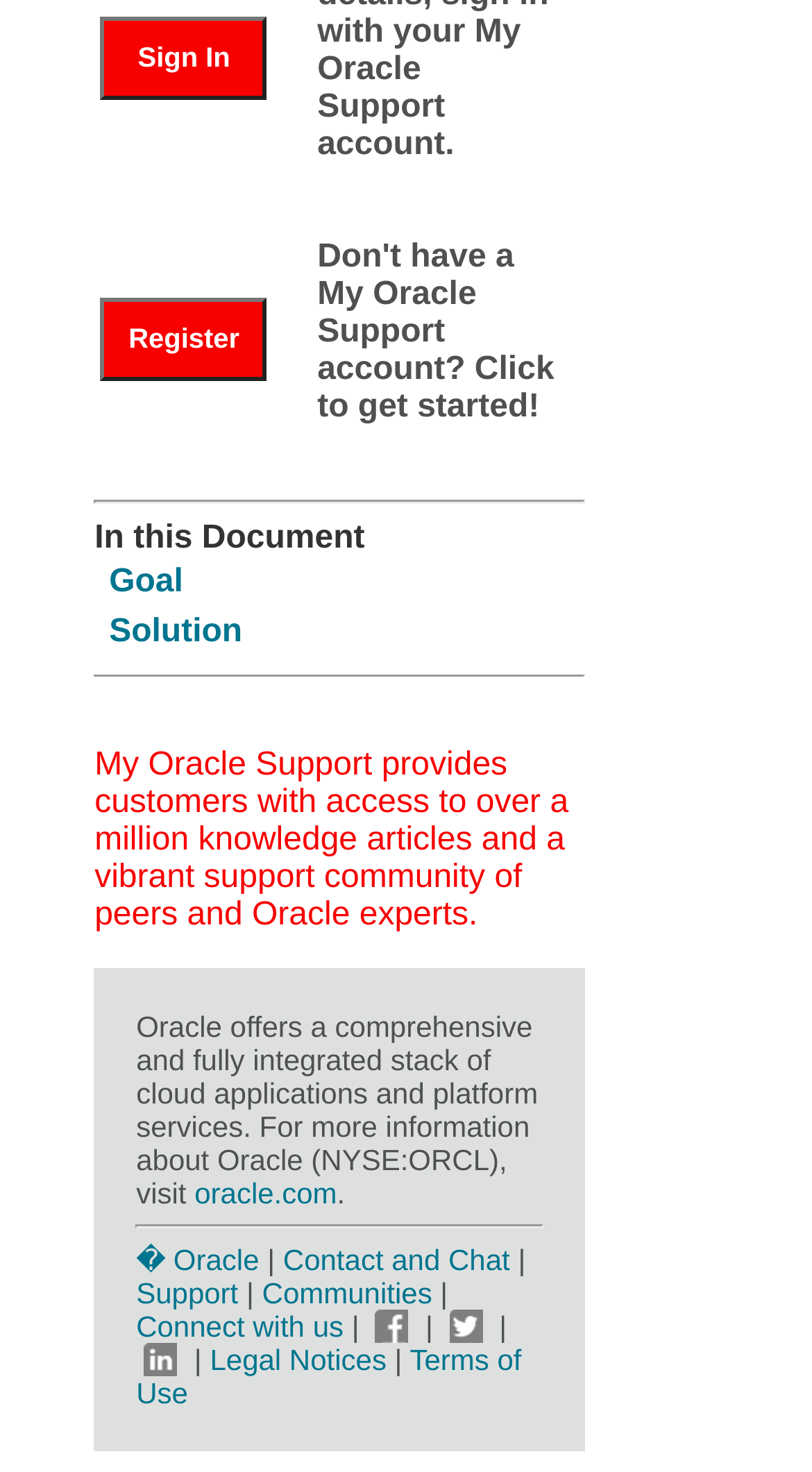Please indicate the bounding box coordinates for the clickable area to complete the following task: "View the goal section". The coordinates should be specified as four float numbers between 0 and 1, i.e., [left, top, right, bottom].

[0.134, 0.383, 0.226, 0.407]